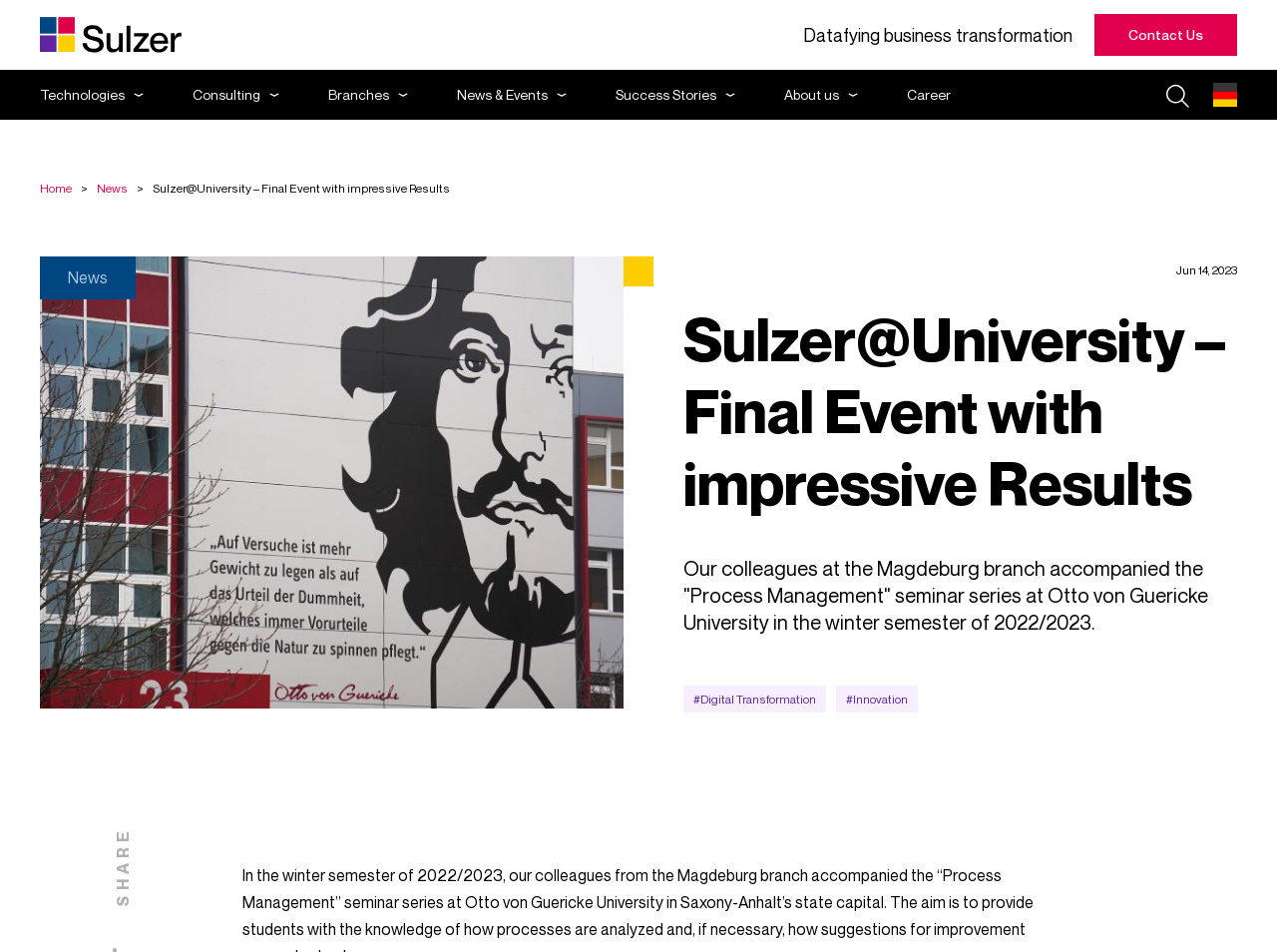Please mark the clickable region by giving the bounding box coordinates needed to complete this instruction: "Read more about 'Digital Transformation'".

[0.535, 0.72, 0.647, 0.748]